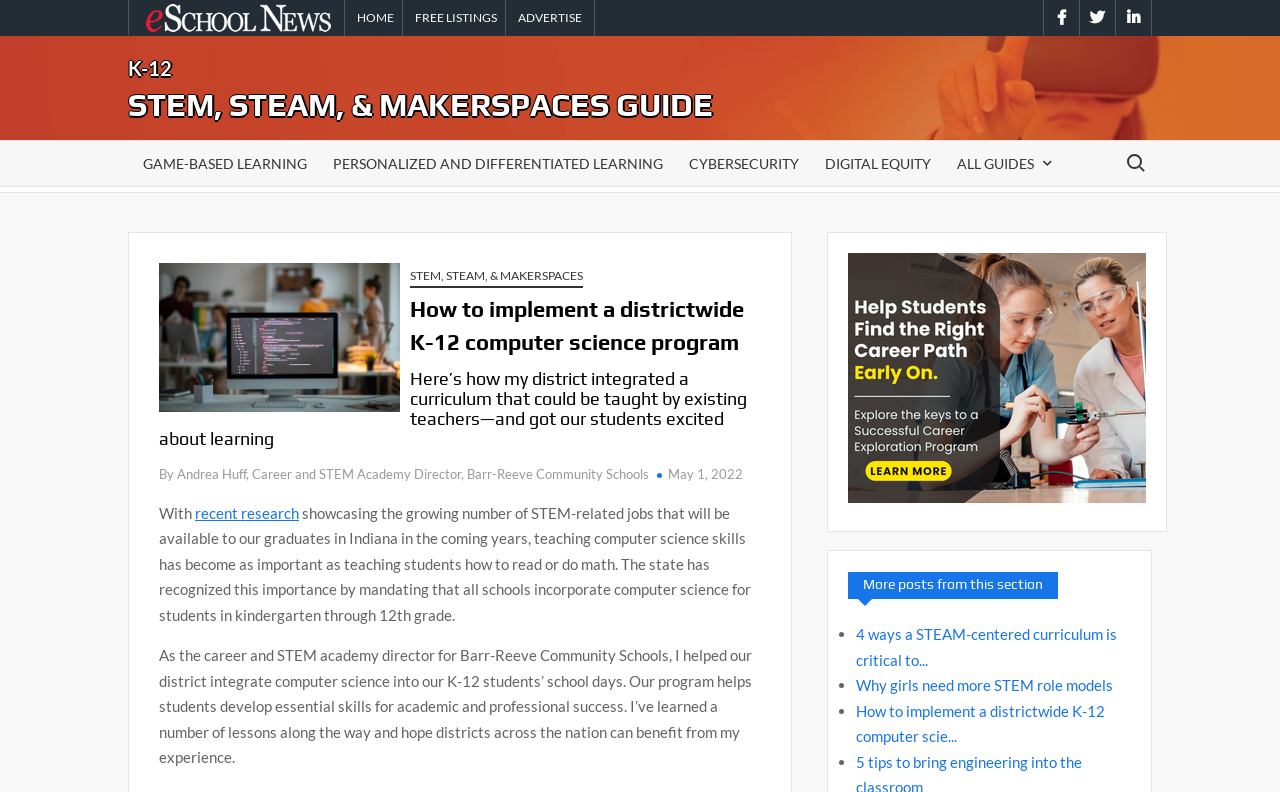Identify the bounding box coordinates necessary to click and complete the given instruction: "Check the 'GAME-BASED LEARNING' guide".

[0.1, 0.178, 0.252, 0.235]